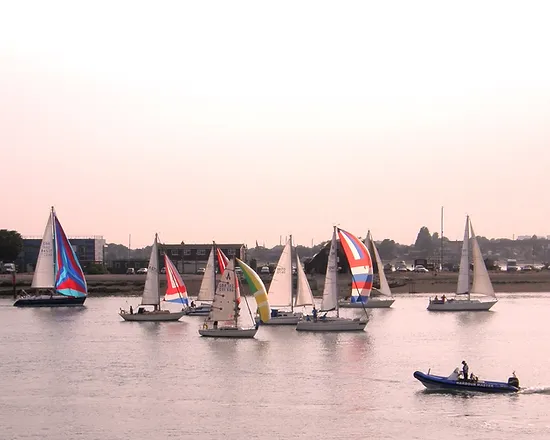Provide a rich and detailed narrative of the image.

The image captures a vibrant scene of several sailing boats navigating the tranquil waters of Langstone Harbour. The fleet, adorned with colorful sails, is engaged in marine activities typical of a busy harbour environment. In the foreground, a small motorboat is seen, likely crewed by individuals assisting with operations or enjoying the day on the water. The background features a quaint shoreline, where buildings serve as a backdrop to the sailing action. This picturesque setting highlights the importance of marine operations, echoing the local commitment to safety and environmental conservation in an area recognized for its ecological significance. The collective sight emphasizes the harmony between leisure and responsible marine management, reflecting the efforts put forth by the local authorities, including their adherence to standards outlined in the Port Marine Safety Code.